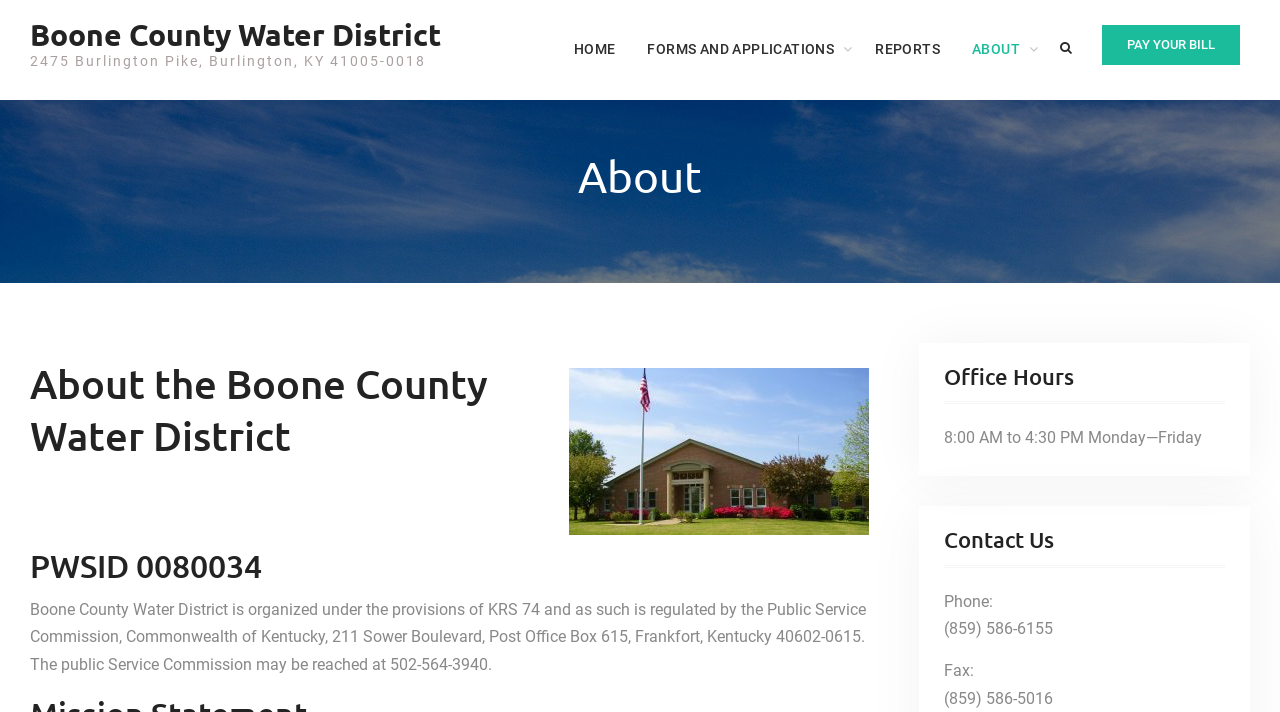What are the office hours of Boone County Water District?
Answer the question with as much detail as possible.

I found the office hours by looking at the heading 'Office Hours' and the corresponding static text element, which contains the hours information.